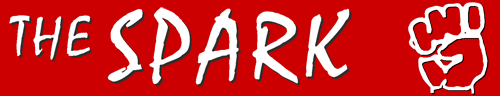Detail the scene depicted in the image with as much precision as possible.

The image prominently displays the title "THE SPARK," accompanied by an emblematic raised fist icon, set against a vibrant red background. This design is emblematic of the publication associated with leftist and revolutionary ideologies. As the first issue of *Class Struggle*, this journal aims to discuss and engage with revolutionary ideas and the need for a working-class party. The bold typography and imagery underscore a commitment to mobilization and advocacy for workers' rights, reflecting the publication’s Trotskyist roots and internationalism. The graphic captures the spirit of activism and the ongoing struggle for social change.